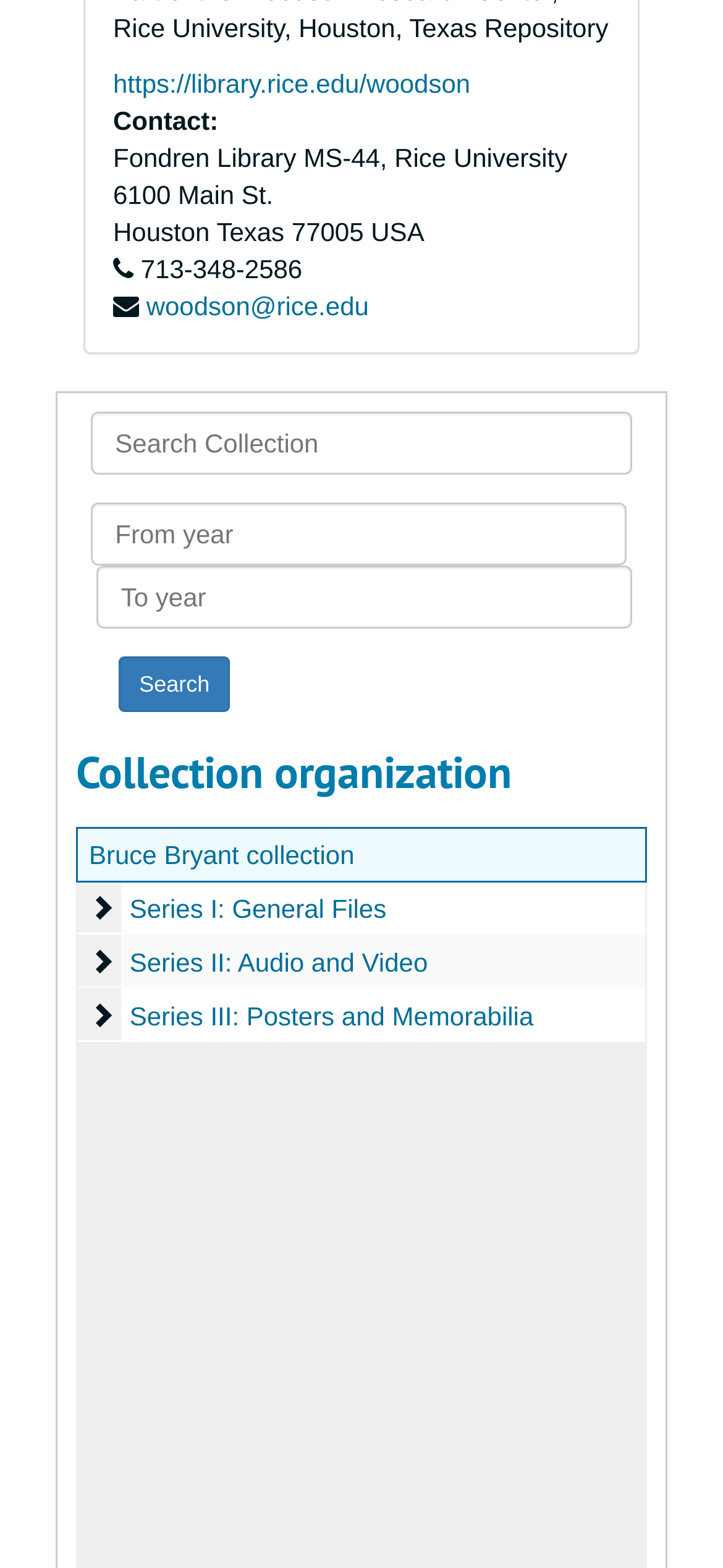What are the series categories in the collection?
Refer to the image and answer the question using a single word or phrase.

General Files, Audio and Video, Posters and Memorabilia